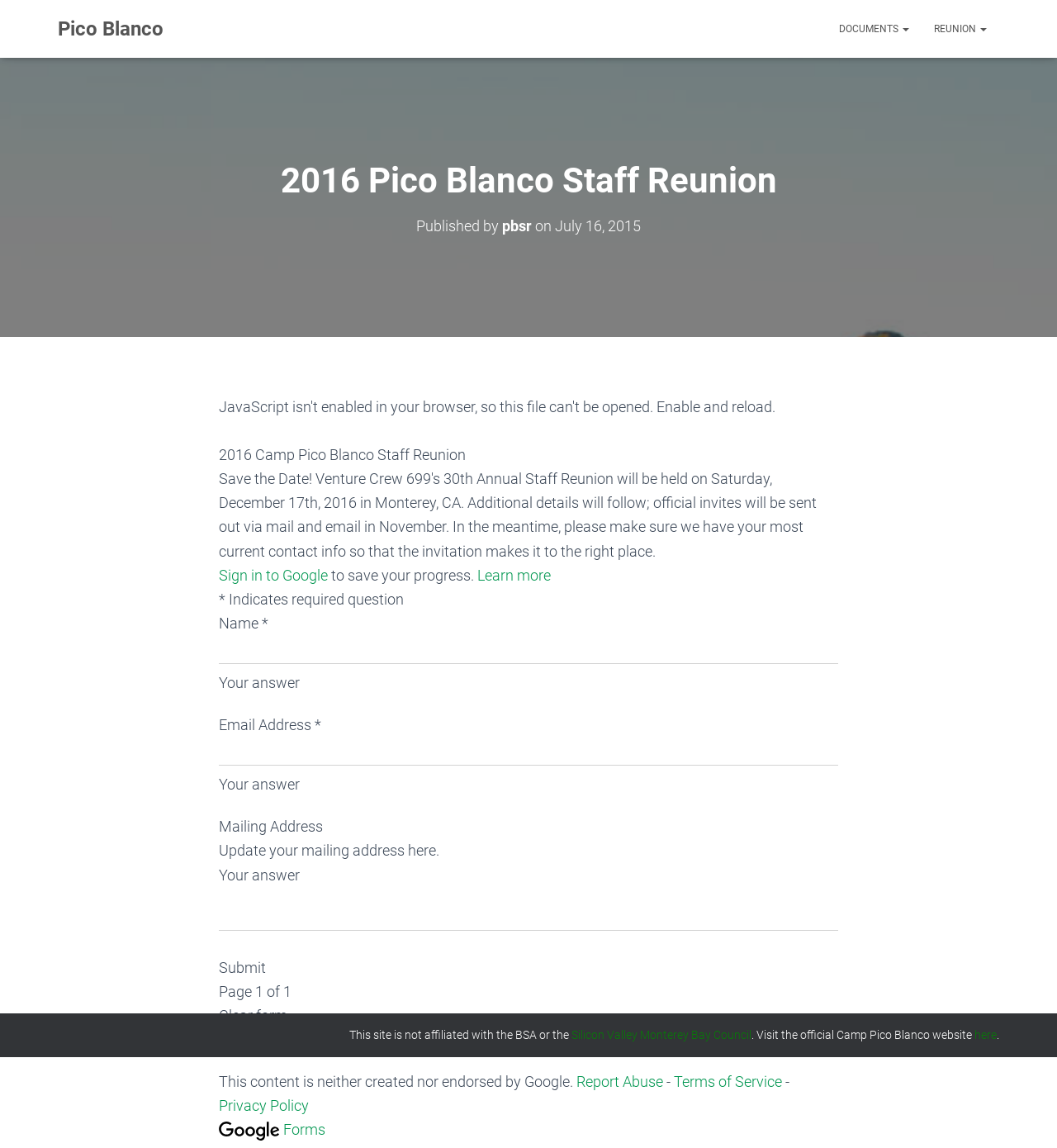How many pages are in this form?
From the details in the image, provide a complete and detailed answer to the question.

The webpage has a navigation indicator at the bottom that says 'Page 1 of 1', which suggests that this is a single-page form.